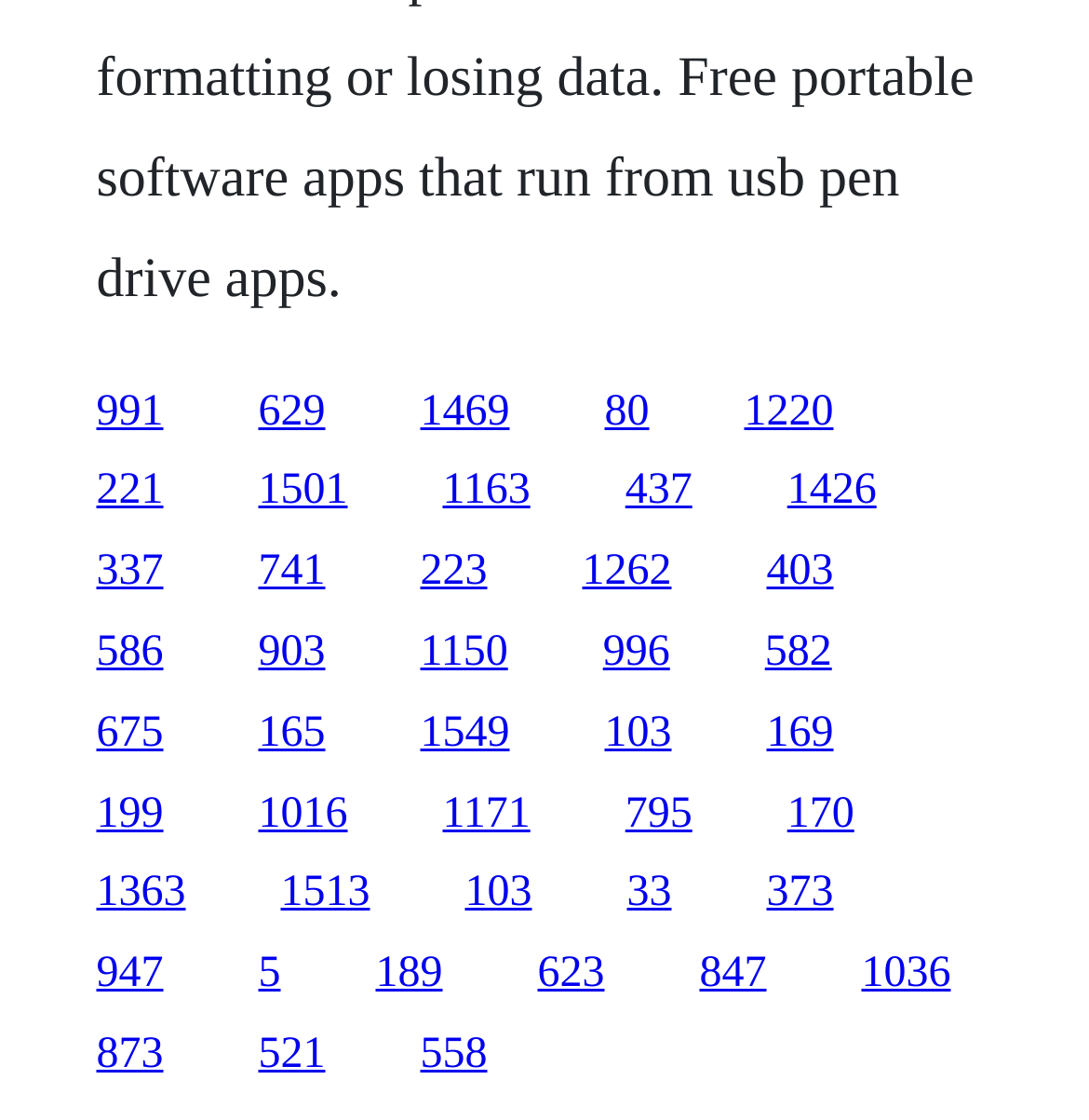Are the links organized in a specific order?
Please give a detailed and elaborate answer to the question.

After analyzing the bounding box coordinates of the link elements, I can see that the links are not organized in a specific order, such as alphabetical or numerical order.